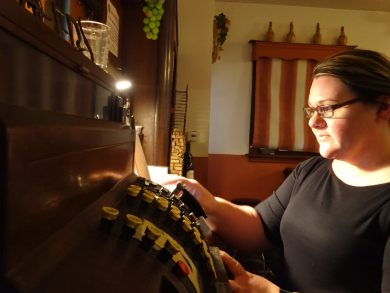Generate a detailed explanation of the scene depicted in the image.

In this warm and inviting scene from the White Rose Spaghetti House, Jessica Basinger is seen attentively working at the register, embodying the essence of the family-run establishment steeped in tradition. The soft light highlights her focus as she interacts with the vintage cash register, a nod to the restaurant's rich history dating back to its founding in 1940. Jessica's dedication is palpable, reflecting her deep-rooted connection to the restaurant that has been a cornerstone of her life since childhood. As she engages with customers and carries on the legacy of the Quartini family, her presence symbolizes the continuation of cherished memories and beloved recipes, particularly the renowned White Rose sauce, which holds a special significance for her and the community.